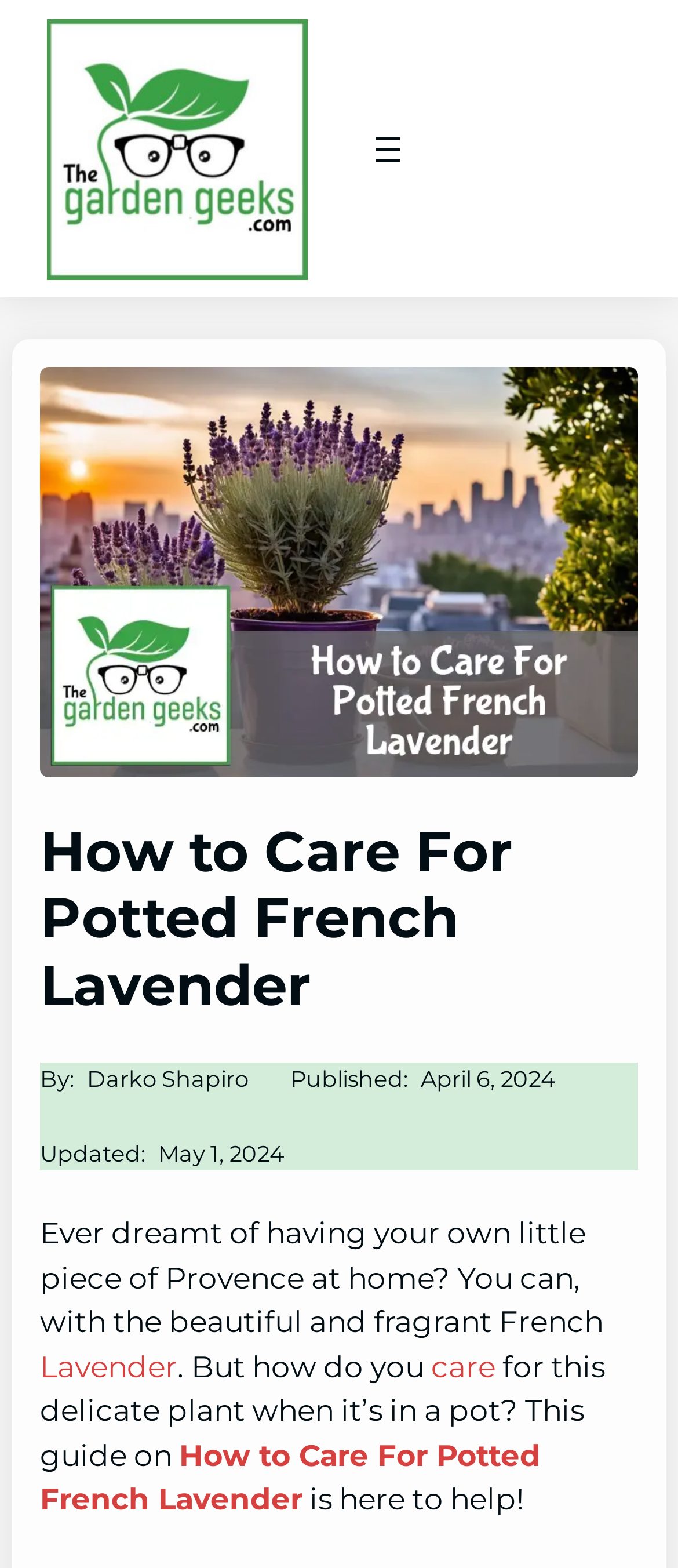Describe all the visual and textual components of the webpage comprehensively.

This webpage is about a guide on "How to Care For Potted French Lavender". At the top left corner, there is a logo of "TheGardenGeeks" with a link to it. Next to the logo, there is a navigation menu with an "Open menu" button. 

Below the navigation menu, there is a large figure that takes up most of the width of the page, featuring an image of potted French lavender on a balcony with a city skyline in the background, along with gardening tools and a sunset light. 

Above the image, there is a heading that reads "How to Care For Potted French Lavender". Below the image, there is a section with the author's name, "Darko Shapiro", and the publication and update dates. 

The main content of the webpage starts with a paragraph that introduces the topic of growing French lavender at home. The text is divided into several sections with links to related topics, such as "Lavender" and "care". The guide promises to provide easy and step-by-step instructions on how to care for potted French lavender.